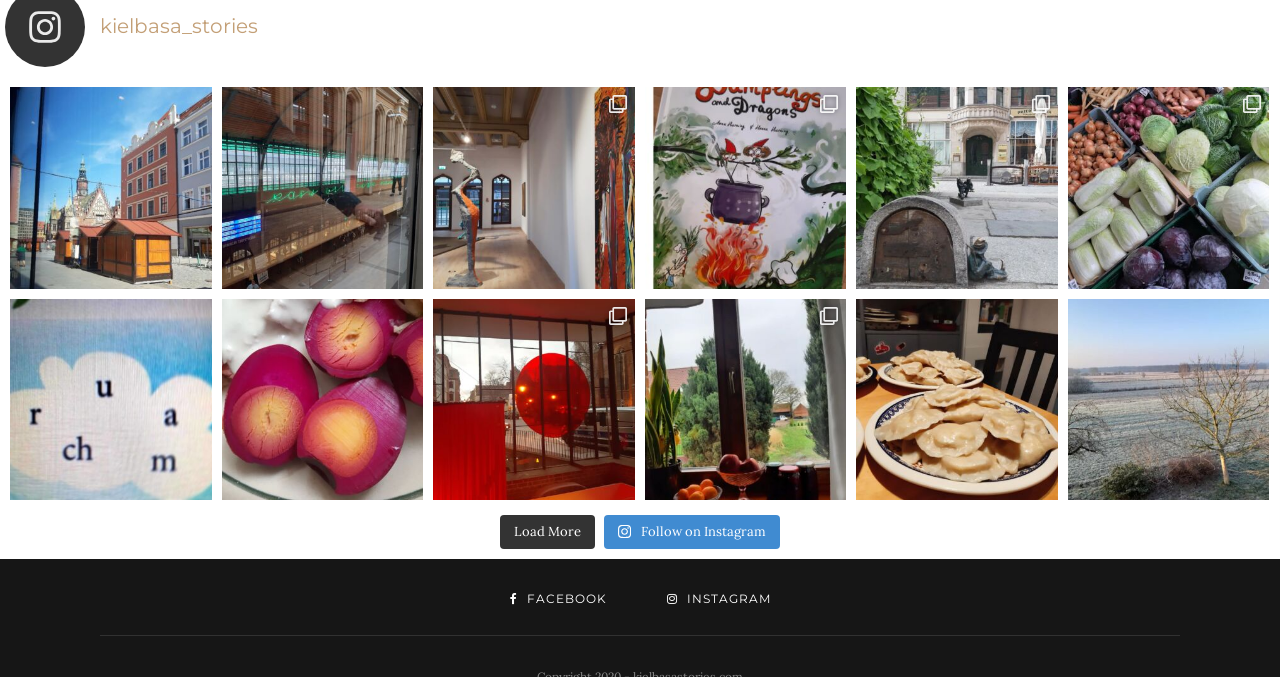Use the details in the image to answer the question thoroughly: 
What is the theme of the links on the webpage?

Based on the links on the webpage, it appears that the theme is personal experiences, as they contain phrases like 'Here we go again', 'These neons', 'From the exhibition', etc. which suggest that the links are about the author's personal experiences and stories.